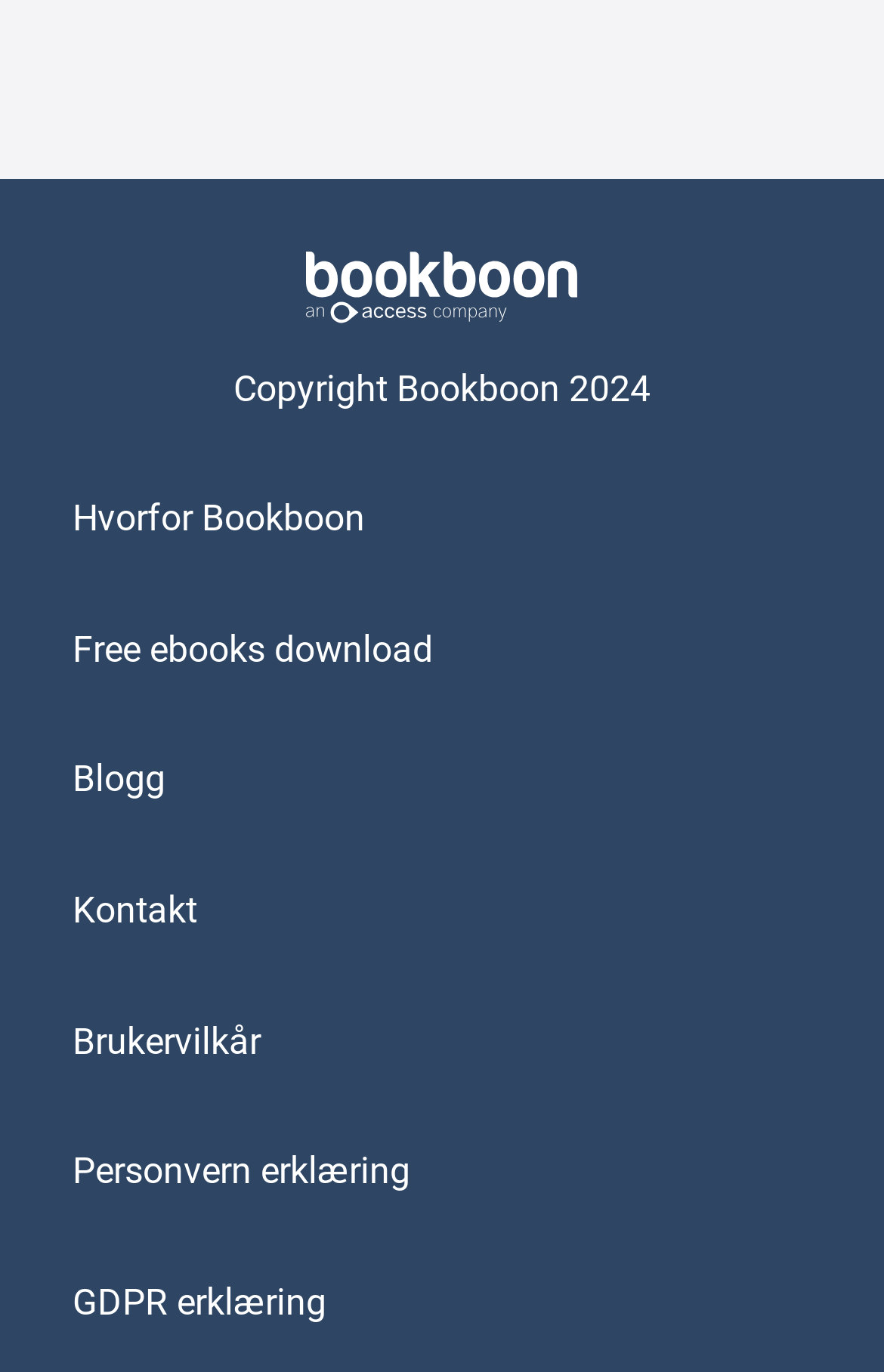Provide your answer in a single word or phrase: 
What year is the copyright for?

2024